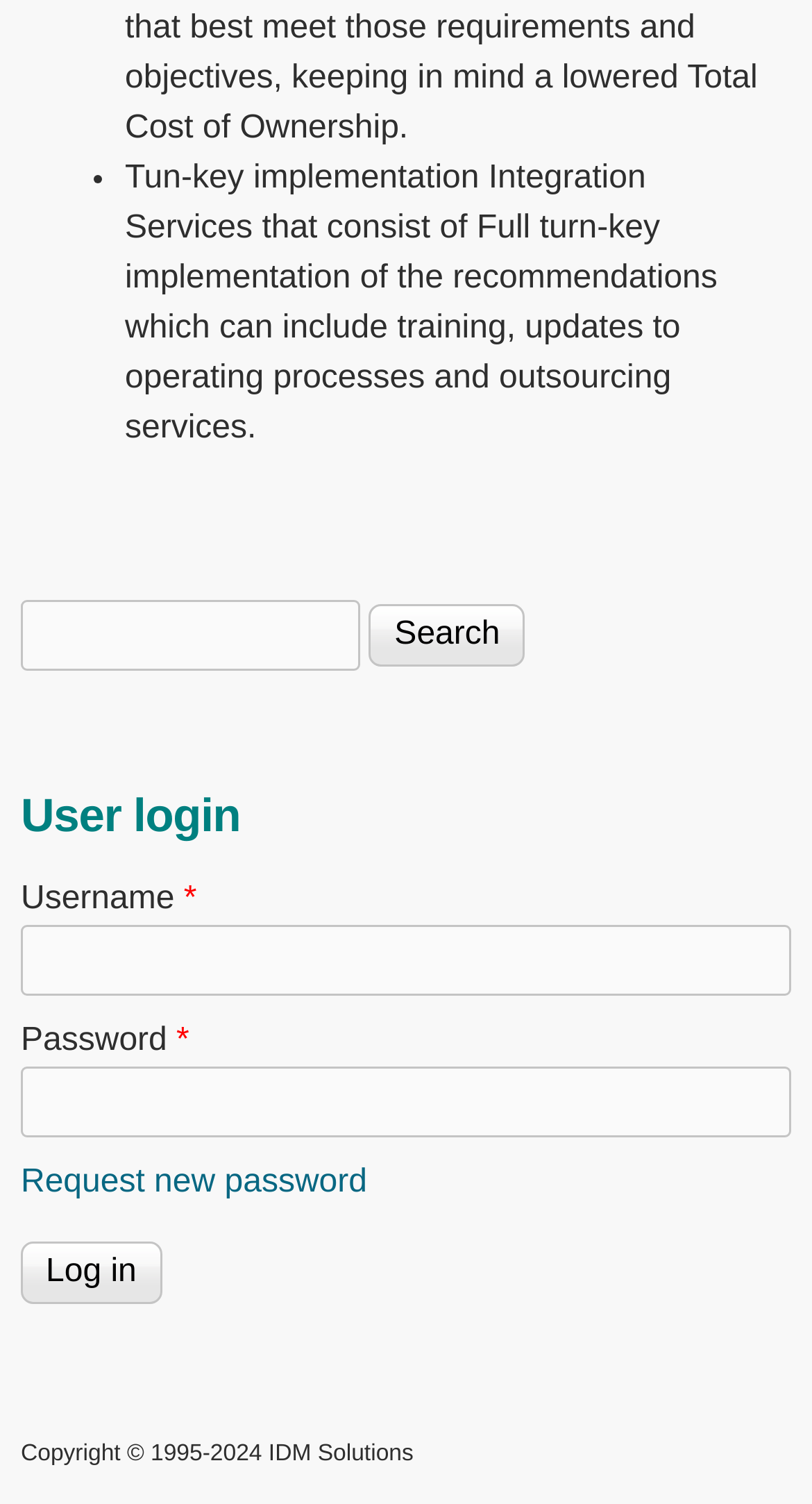What is required to log in?
Please ensure your answer to the question is detailed and covers all necessary aspects.

According to the login form, both username and password are required fields, as indicated by the asterisk symbol and the text 'This field is required.' next to each field.